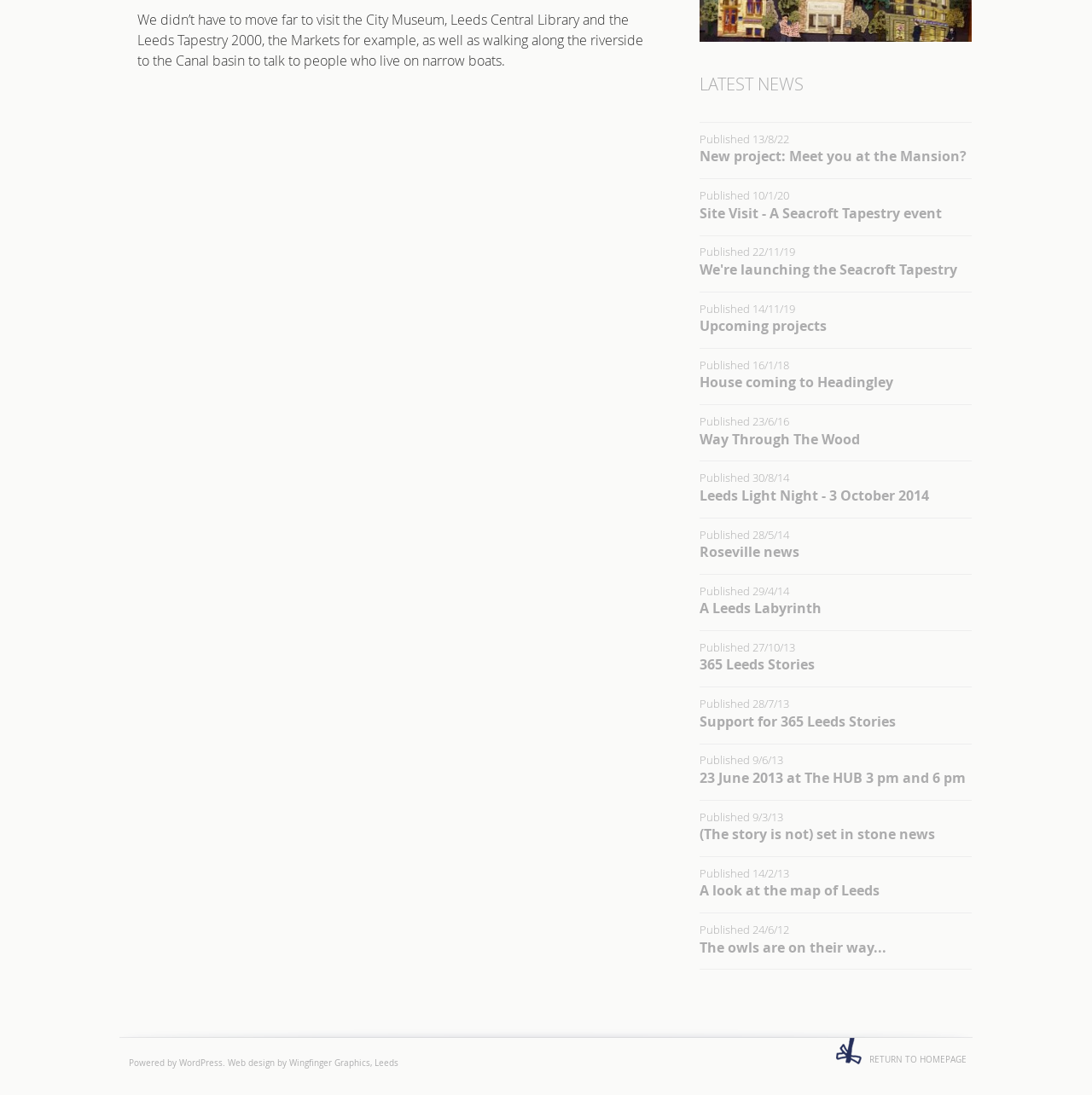Please provide the bounding box coordinates in the format (top-left x, top-left y, bottom-right x, bottom-right y). Remember, all values are floating point numbers between 0 and 1. What is the bounding box coordinate of the region described as: We're launching the Seacroft Tapestry

[0.64, 0.237, 0.876, 0.255]